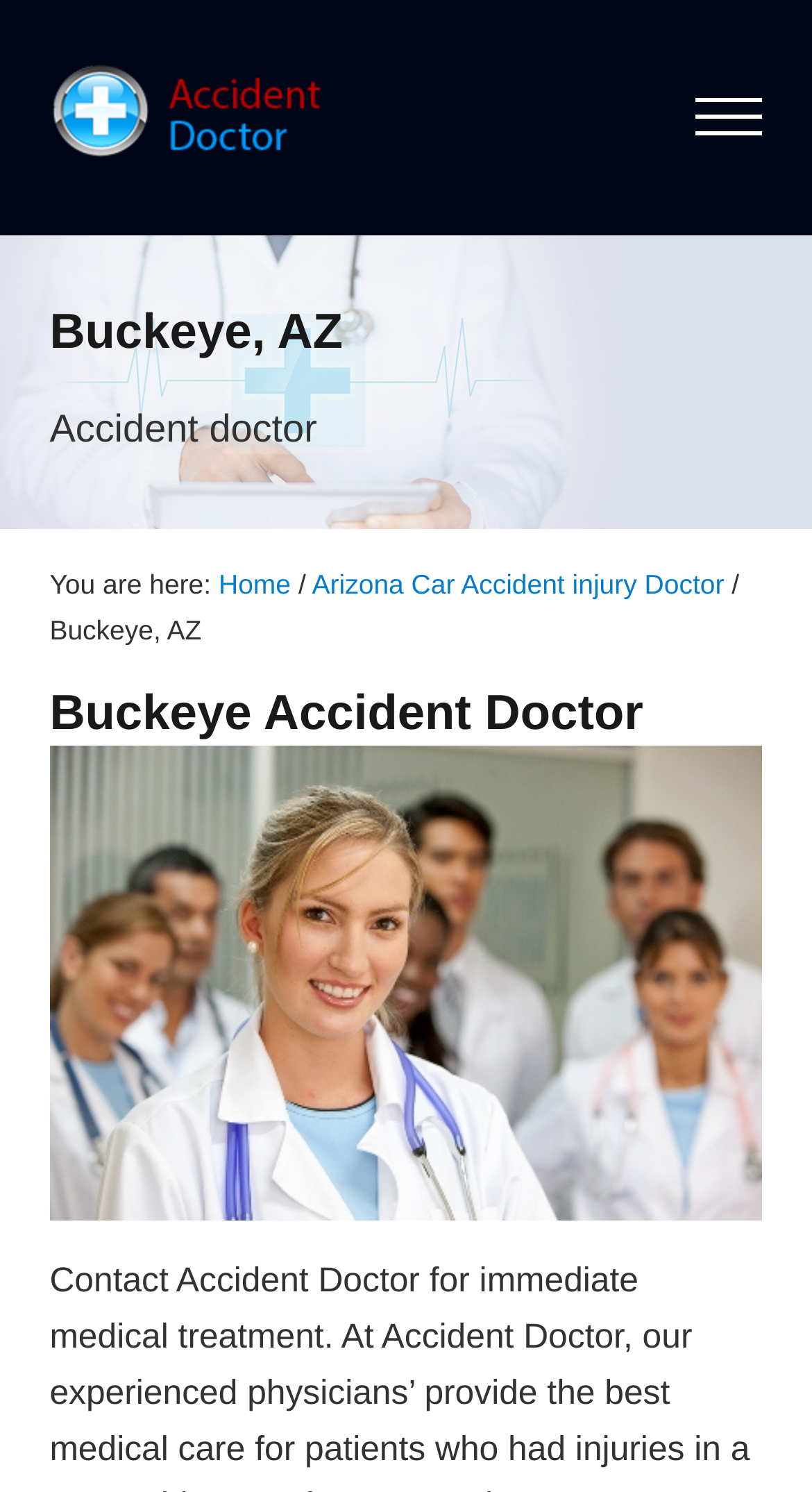Offer a detailed explanation of the webpage layout and contents.

The webpage appears to be a professional website for a car accident injury doctor in Buckeye, AZ. At the top left corner, there is a logo of "Accident Doctor" accompanied by a link to the same. Below the logo, there is a heading that reads "Doctors who treat Car Accidents". 

On the top right corner, there is a "Menu" button. Below the menu button, there is a large image that spans the entire width of the page, depicting accident doctors treating personal injuries.

The main content of the webpage is divided into sections. The first section is a heading that reads "Buckeye, AZ", indicating the location of the doctor's practice. Below this heading, there is a brief description of the doctor's services, stating that they are an "Accident doctor". 

Following this, there is a breadcrumb navigation section that shows the user's current location on the website. The breadcrumb trail starts with "Home", followed by "Arizona Car Accident injury Doctor", and finally "Buckeye, AZ". 

The main content of the webpage is a section titled "Buckeye Accident Doctor Doctor for Car Accidents in Buckeye AZ", which is accompanied by a large image that spans the entire width of the page. This section likely provides more information about the doctor's services and expertise in treating car accident injuries in Buckeye, AZ.